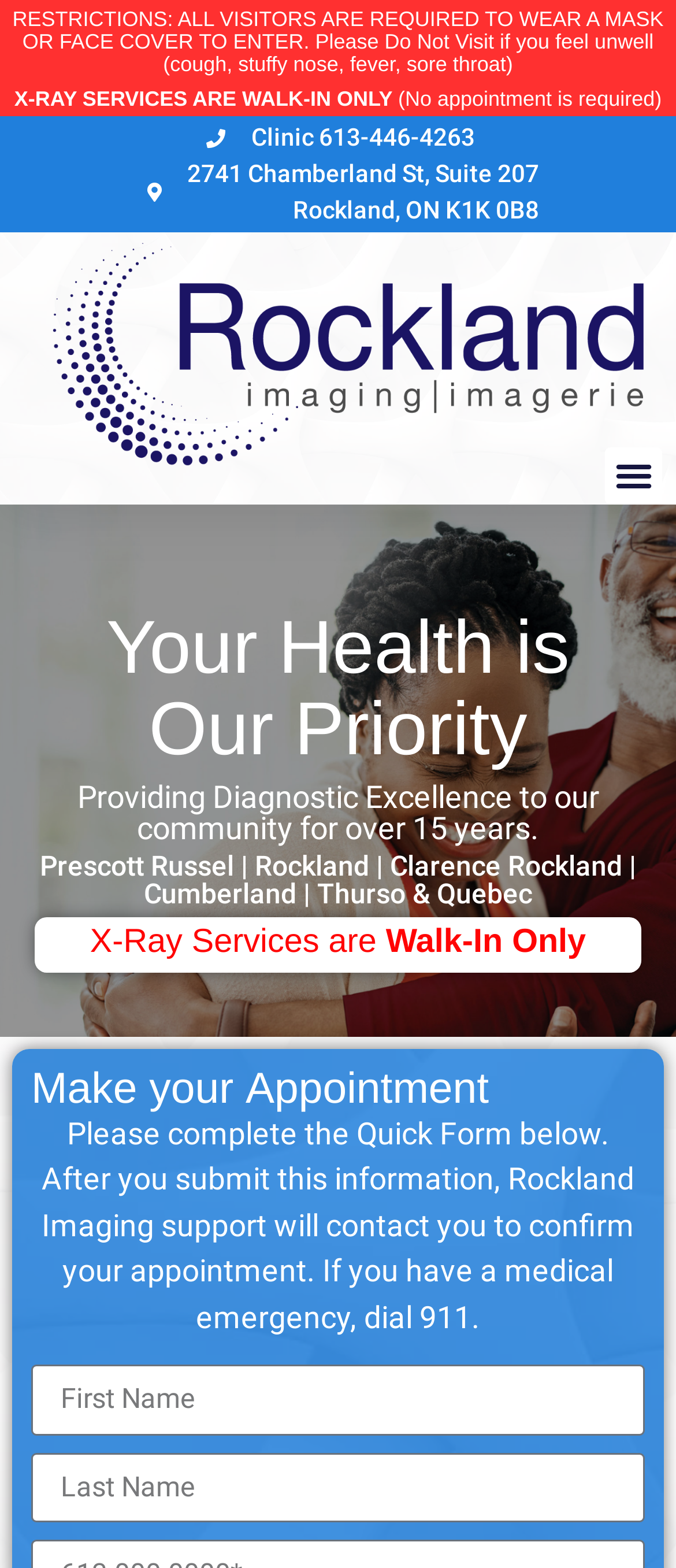Locate the bounding box of the UI element based on this description: "name="form_fields[field_53c2fc7]" placeholder="Last Name"". Provide four float numbers between 0 and 1 as [left, top, right, bottom].

[0.046, 0.926, 0.954, 0.971]